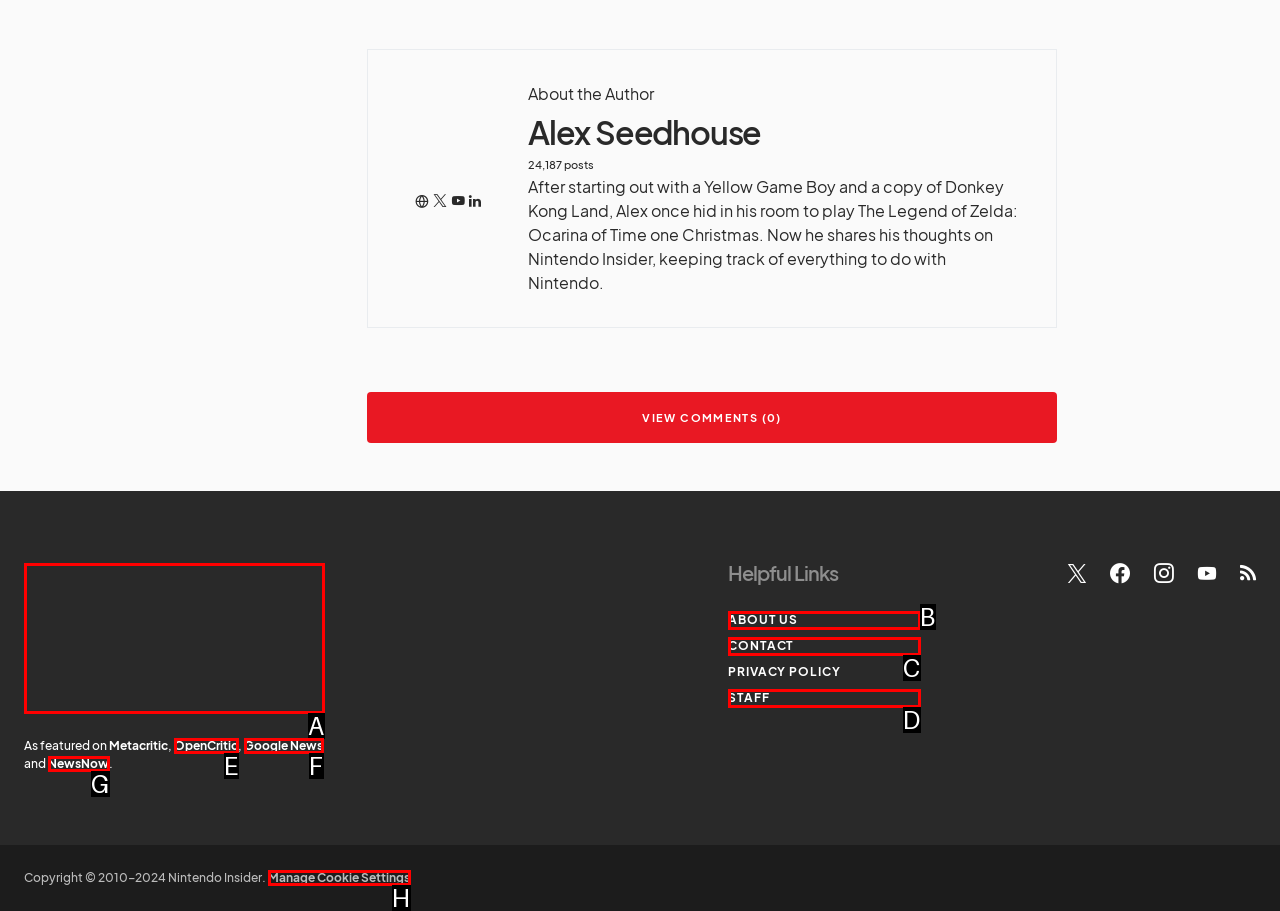Given the description: Plant Finder Tool, choose the HTML element that matches it. Indicate your answer with the letter of the option.

None